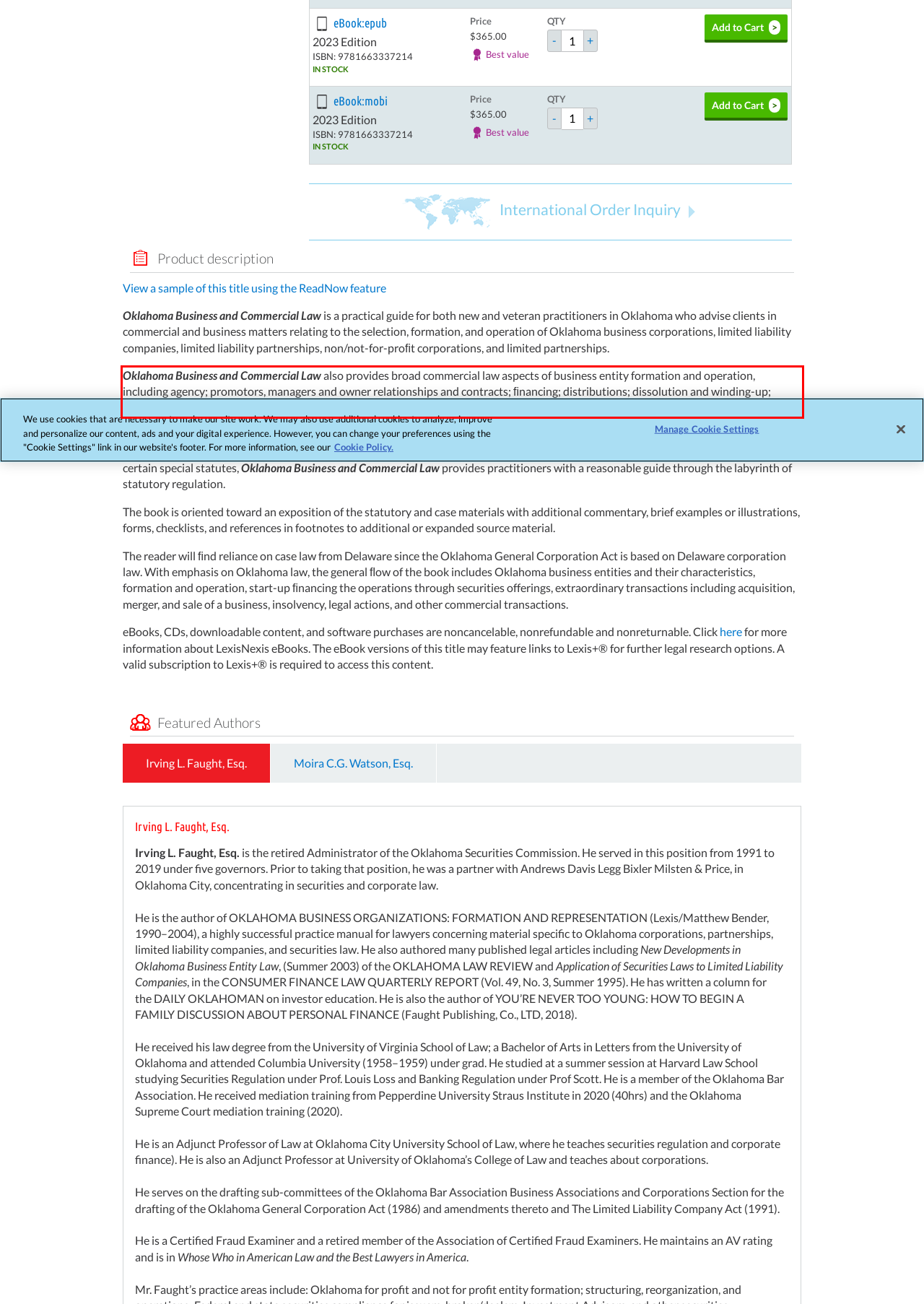You have a screenshot of a webpage with a red bounding box. Identify and extract the text content located inside the red bounding box.

Oklahoma Business and Commercial Law also provides broad commercial law aspects of business entity formation and operation, including agency; promotors, managers and owner relationships and contracts; ﬁnancing; distributions; dissolution and winding-up; regulation and compliance; and associated tax and commercial code issues.